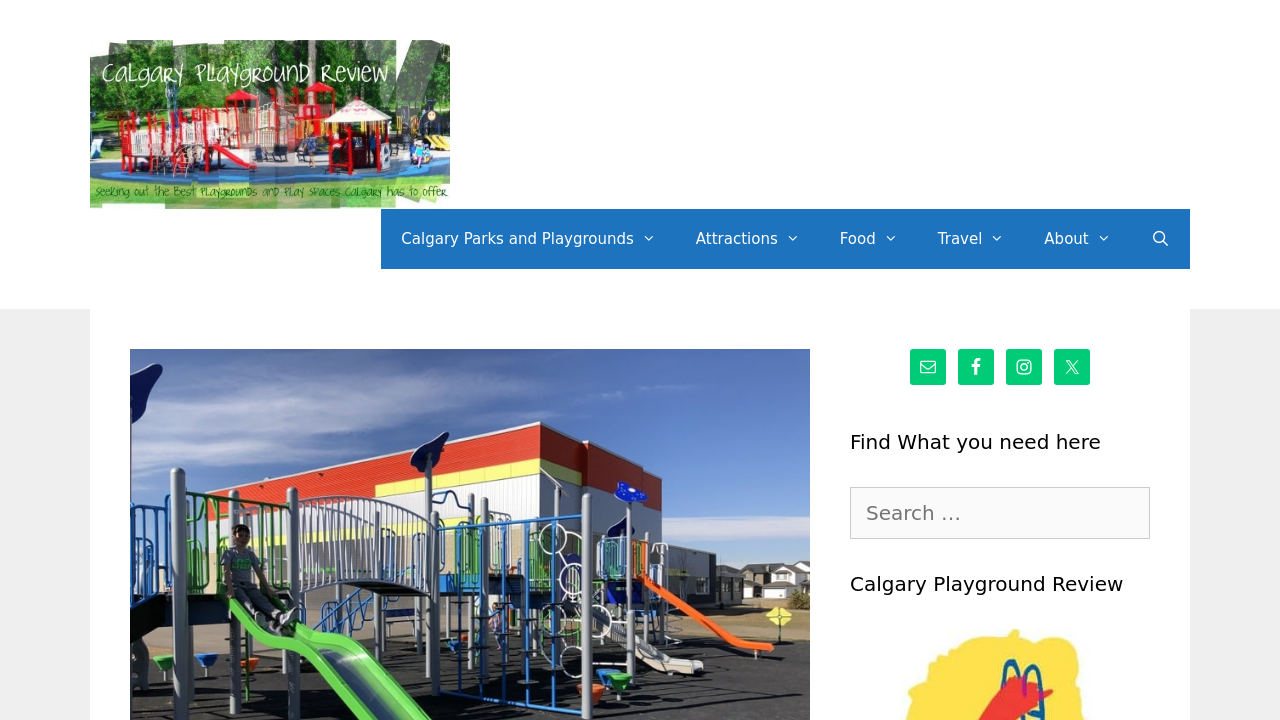Please find the bounding box for the following UI element description. Provide the coordinates in (top-left x, top-left y, bottom-right x, bottom-right y) format, with values between 0 and 1: aria-label="Open Search Bar"

[0.883, 0.29, 0.93, 0.373]